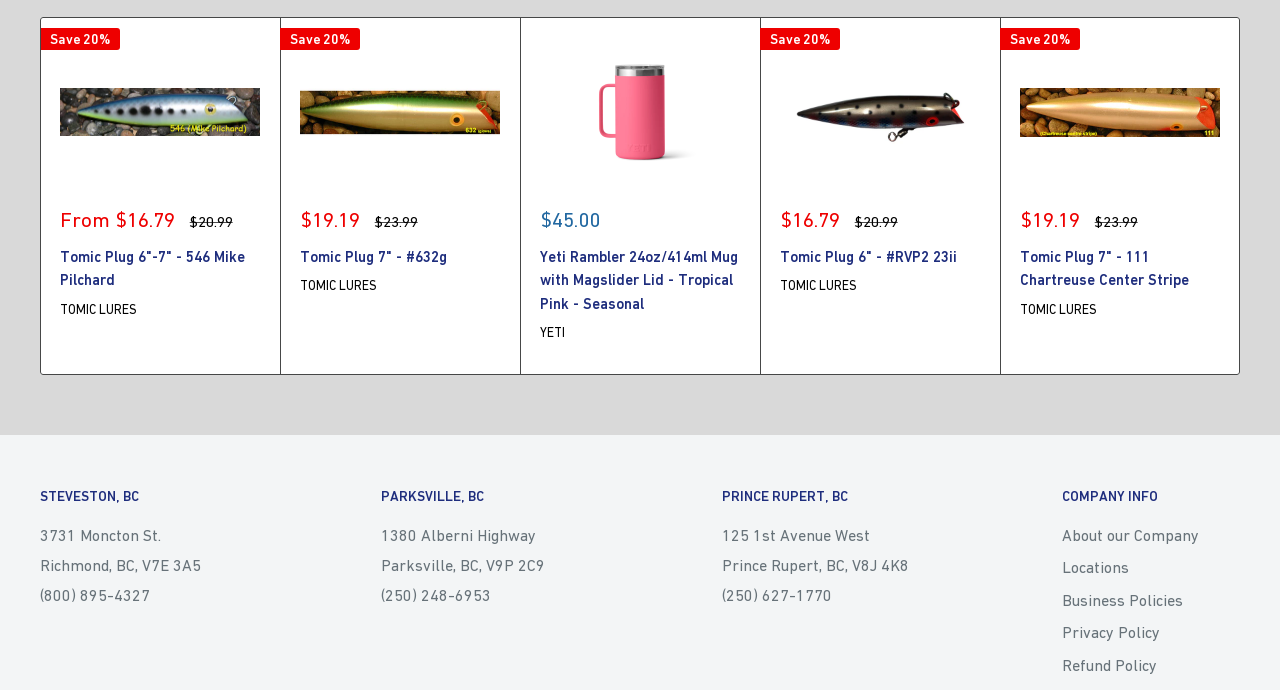Reply to the question with a brief word or phrase: What is the company's phone number in Richmond, BC?

(800) 895-4327